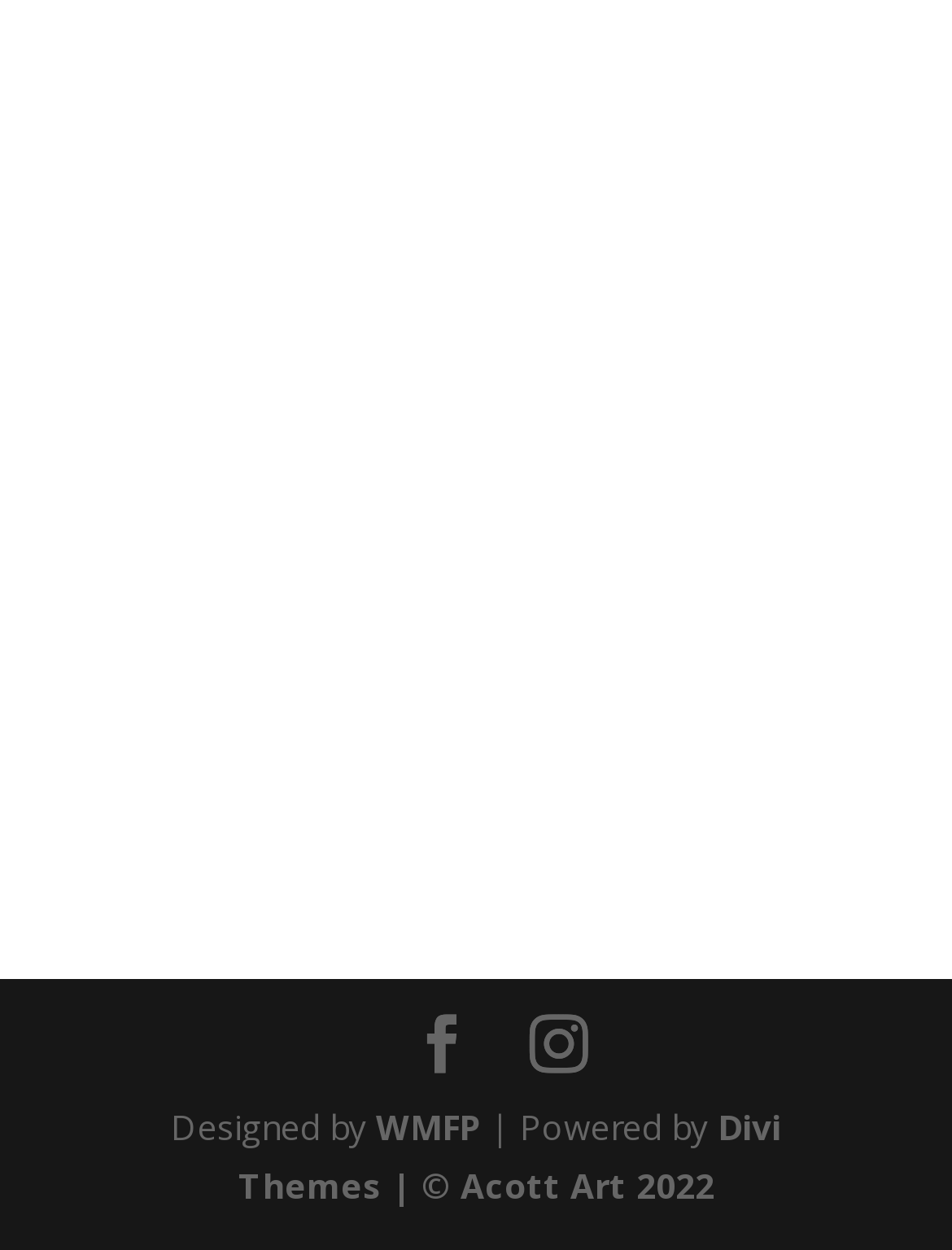Please predict the bounding box coordinates (top-left x, top-left y, bottom-right x, bottom-right y) for the UI element in the screenshot that fits the description: Divi Themes |

[0.25, 0.882, 0.821, 0.966]